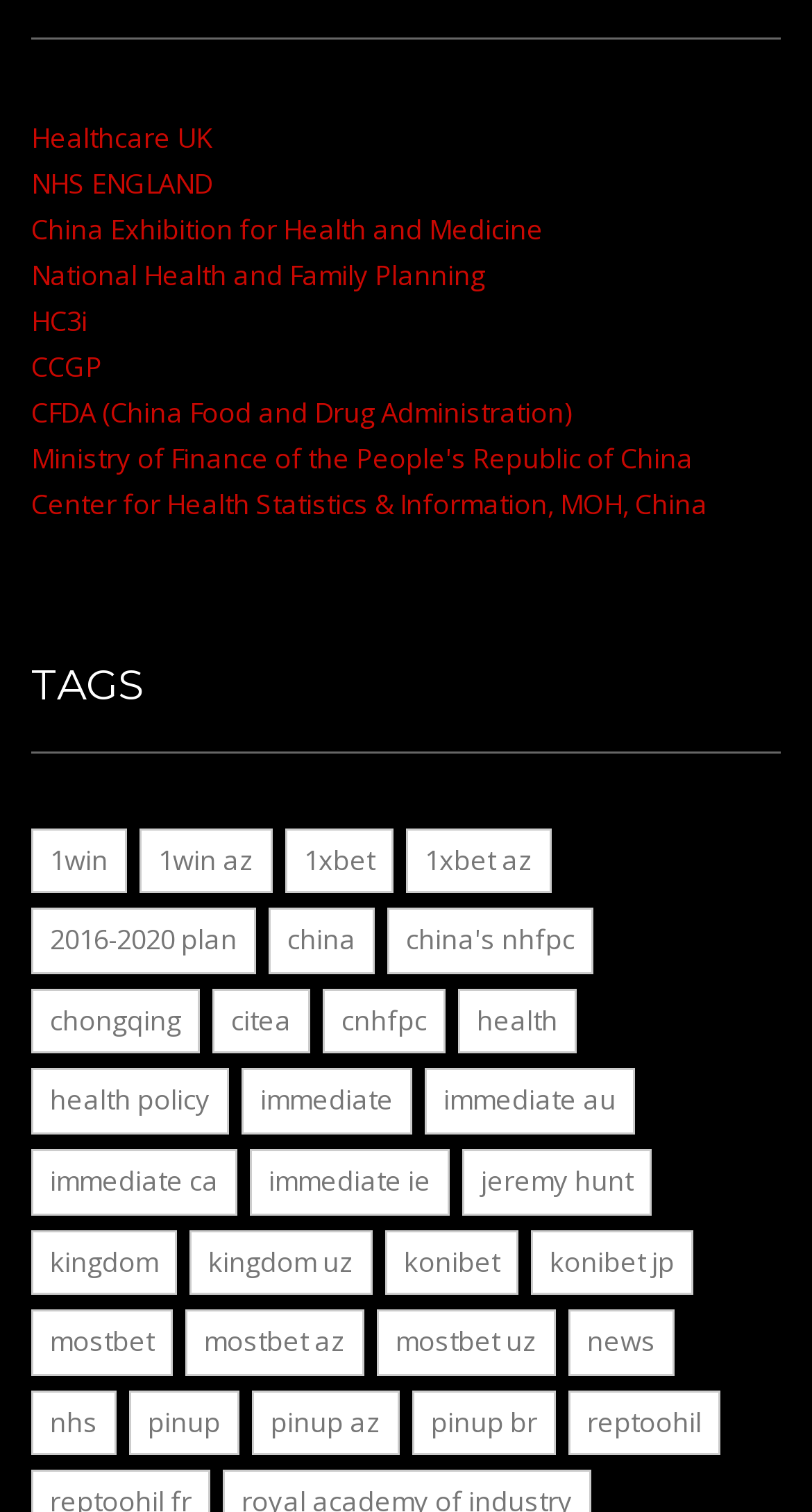How many items are under 'mostbet AZ'?
Please use the image to provide a one-word or short phrase answer.

58 items